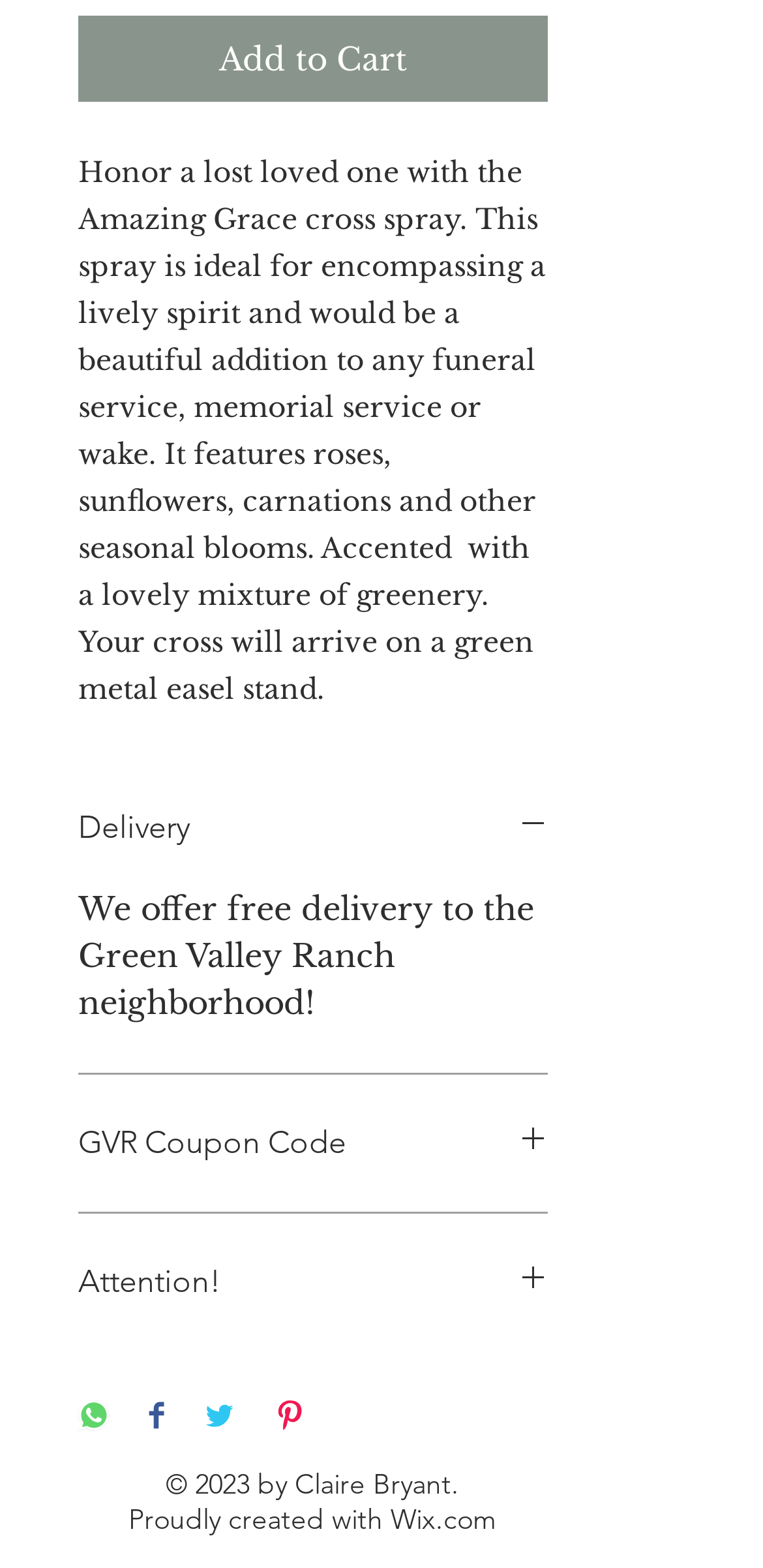What is the name of the flower arrangement?
Using the image as a reference, deliver a detailed and thorough answer to the question.

The webpage describes a flower arrangement called 'Amazing Grace cross spray' which is ideal for funeral services, memorial services, or wakes, and features roses, sunflowers, carnations, and other seasonal blooms.